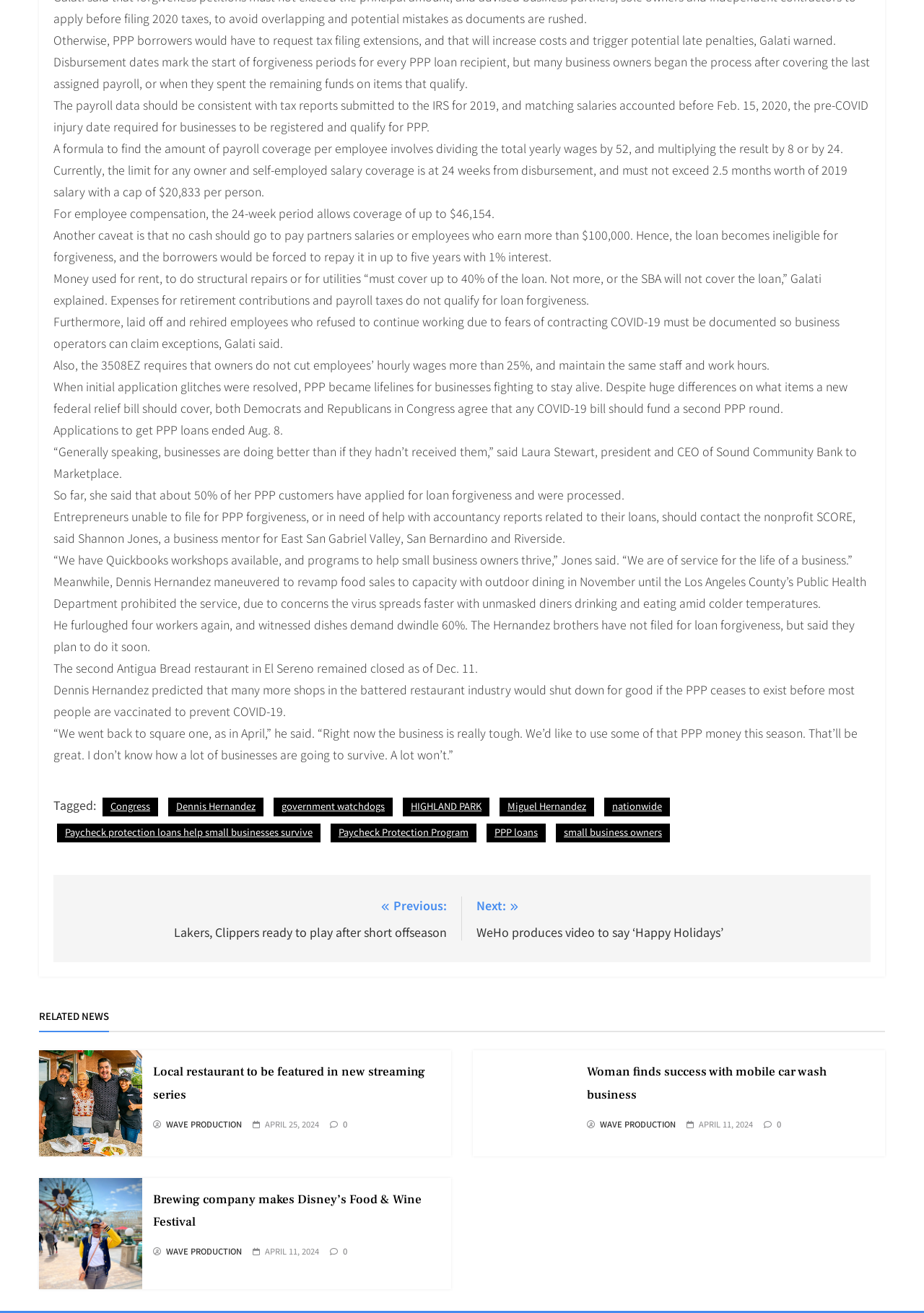What is the purpose of PPP loans?
Answer the question based on the image using a single word or a brief phrase.

To help small businesses survive